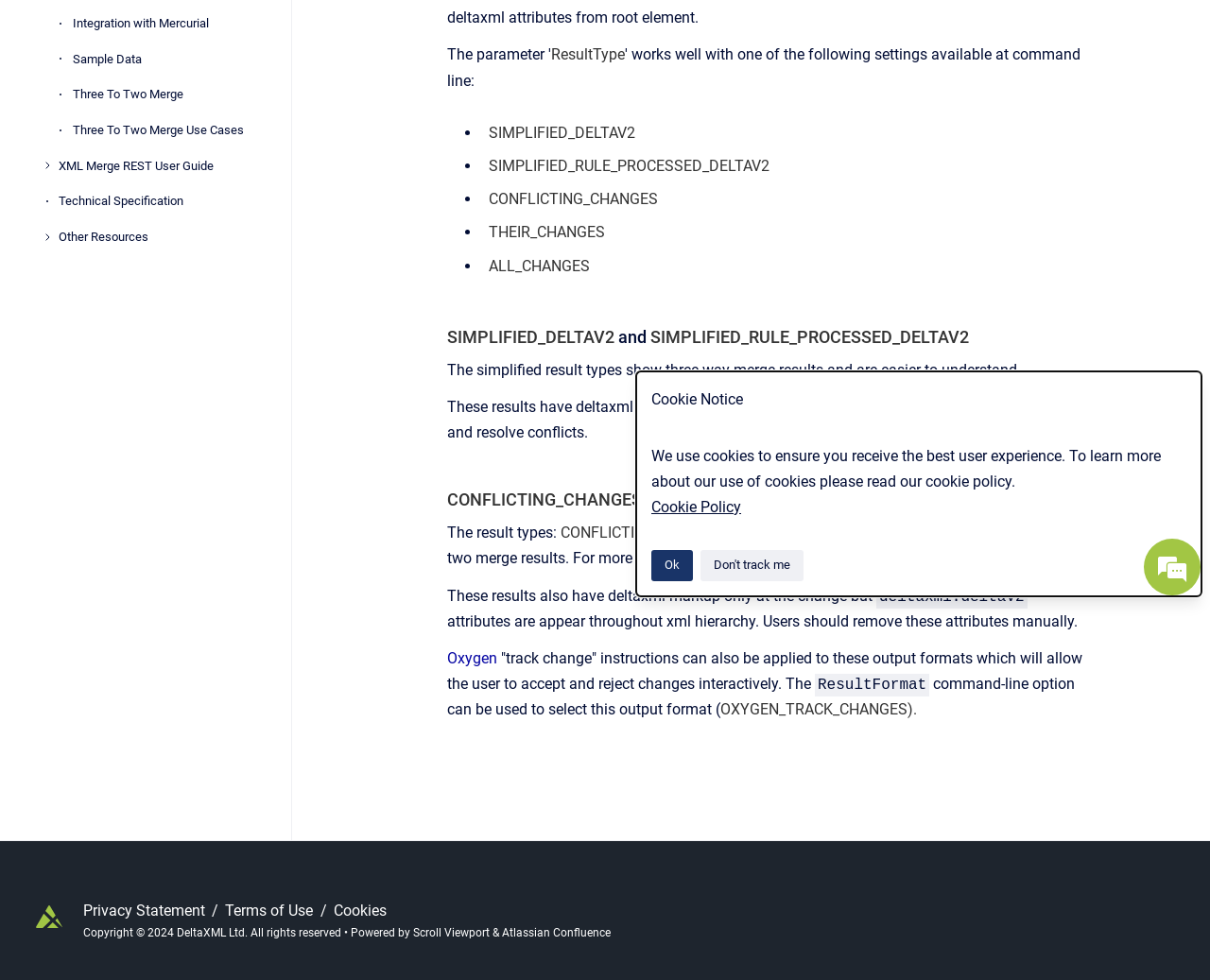Please find the bounding box for the following UI element description. Provide the coordinates in (top-left x, top-left y, bottom-right x, bottom-right y) format, with values between 0 and 1: Other Resources

[0.048, 0.225, 0.216, 0.259]